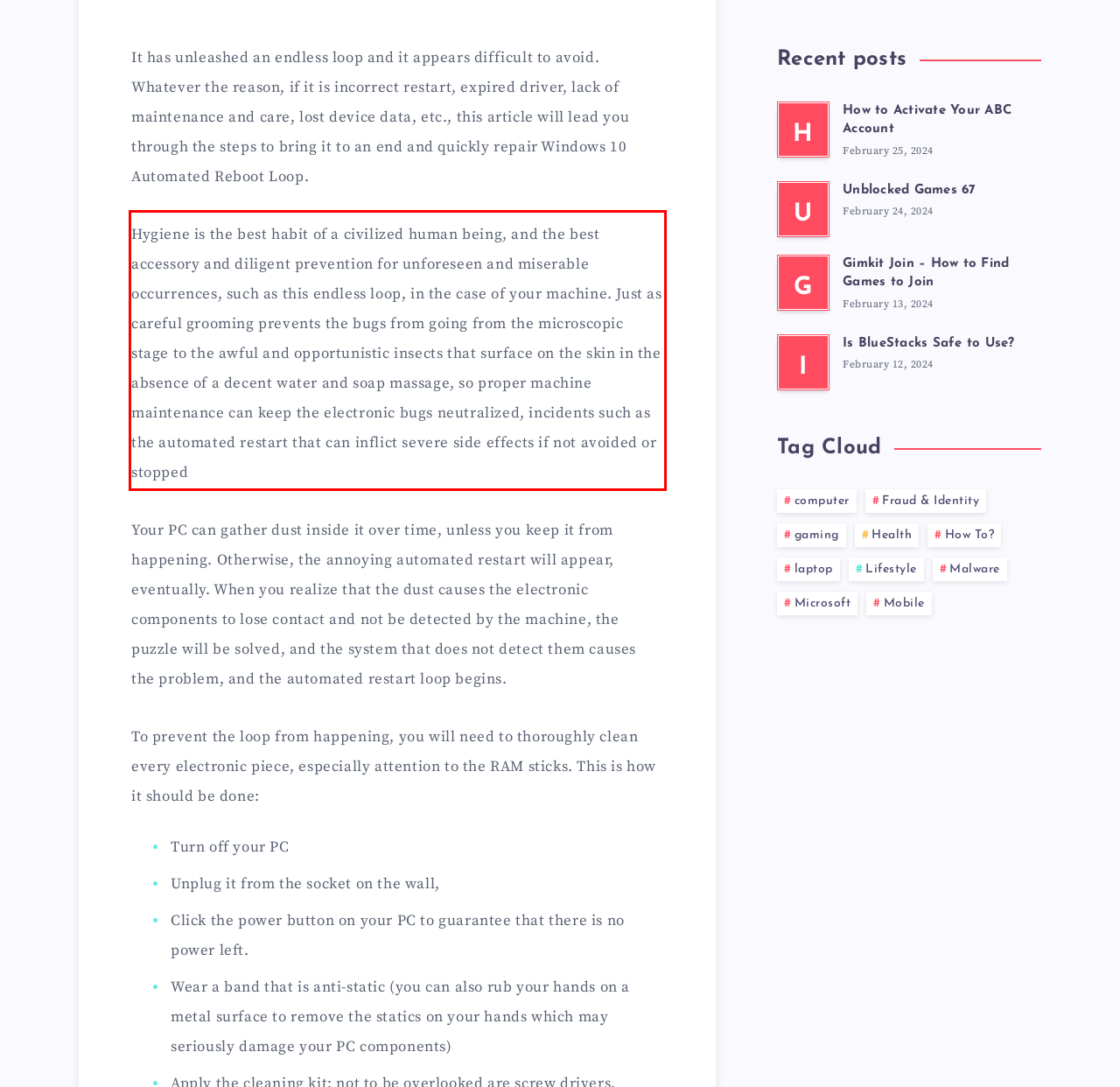Within the provided webpage screenshot, find the red rectangle bounding box and perform OCR to obtain the text content.

Hygiene is the best habit of a civilized human being, and the best accessory and diligent prevention for unforeseen and miserable occurrences, such as this endless loop, in the case of your machine. Just as careful grooming prevents the bugs from going from the microscopic stage to the awful and opportunistic insects that surface on the skin in the absence of a decent water and soap massage, so proper machine maintenance can keep the electronic bugs neutralized, incidents such as the automated restart that can inflict severe side effects if not avoided or stopped